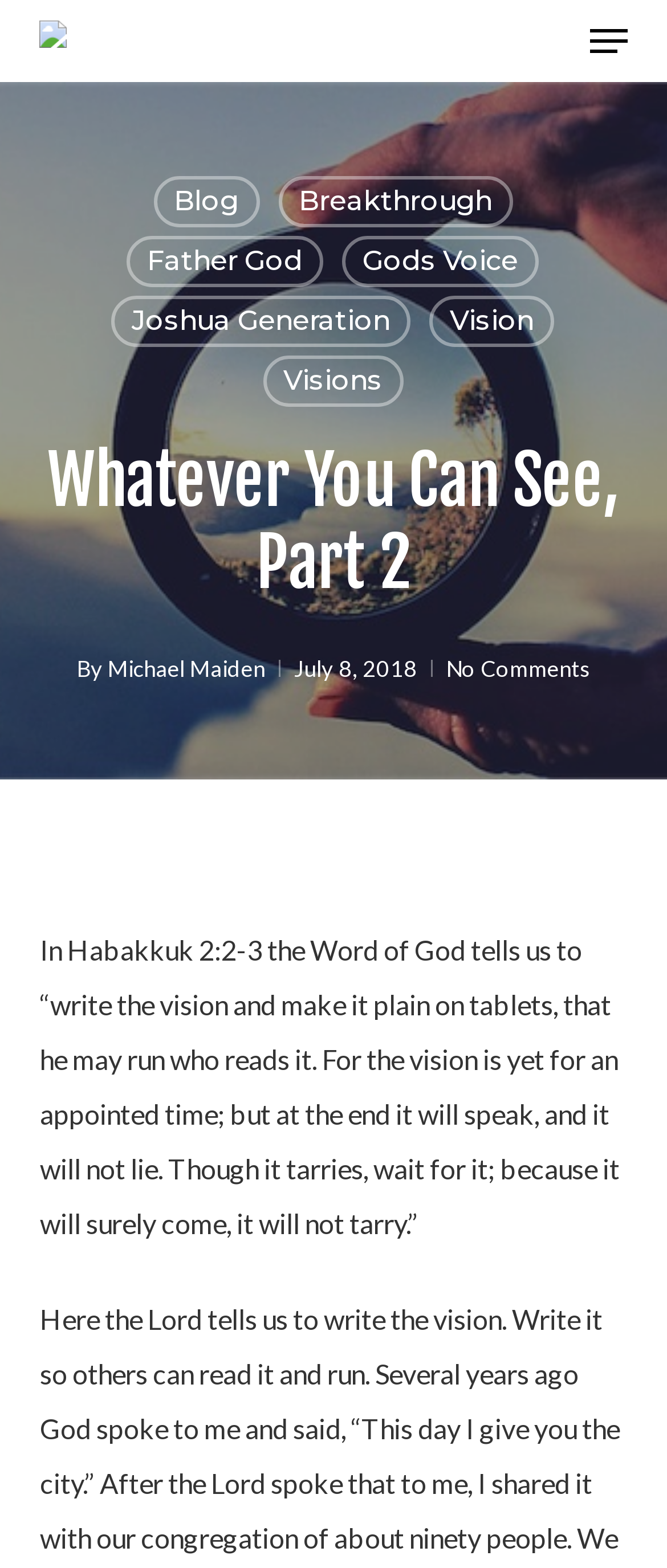Identify the primary heading of the webpage and provide its text.

Whatever You Can See, Part 2